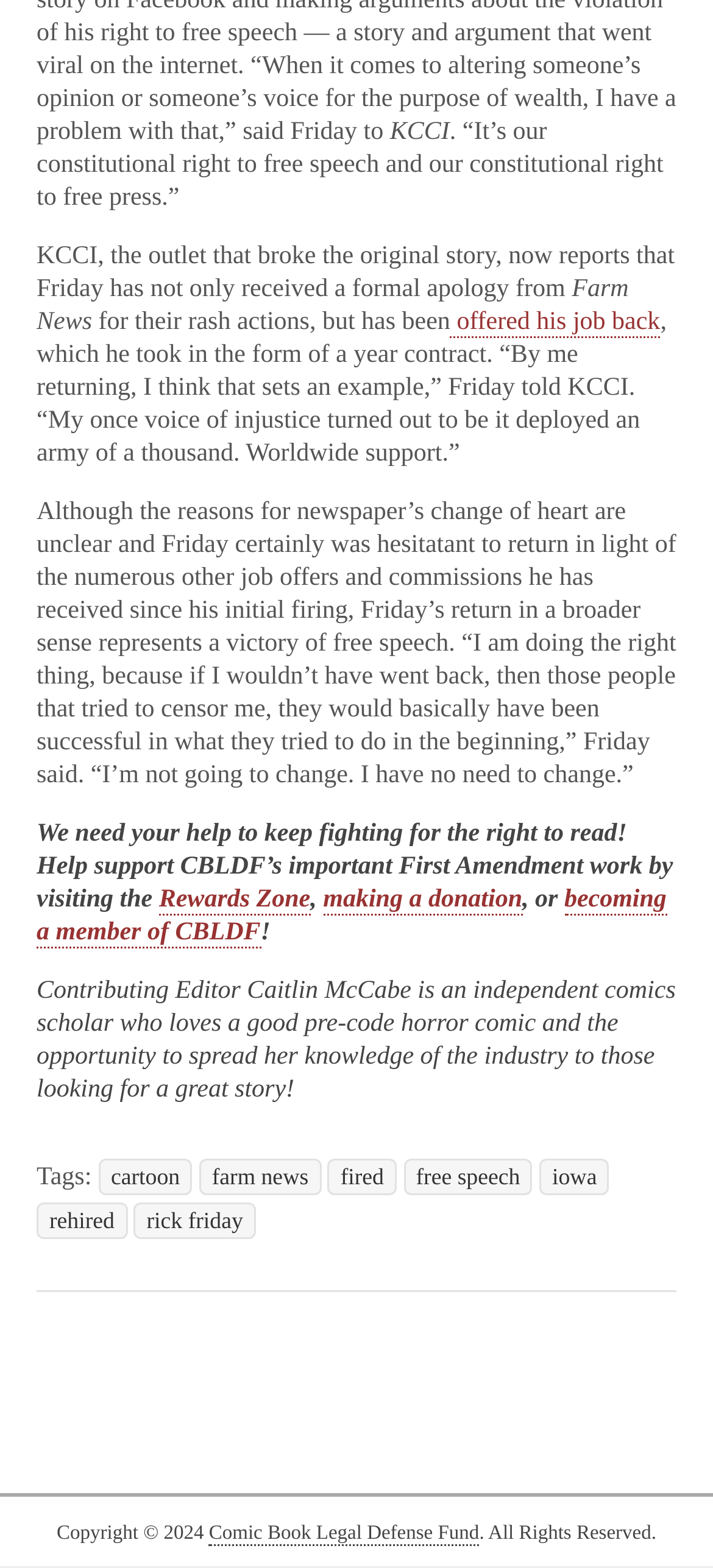Please determine the bounding box coordinates for the UI element described as: "cartoon".

[0.138, 0.739, 0.27, 0.762]